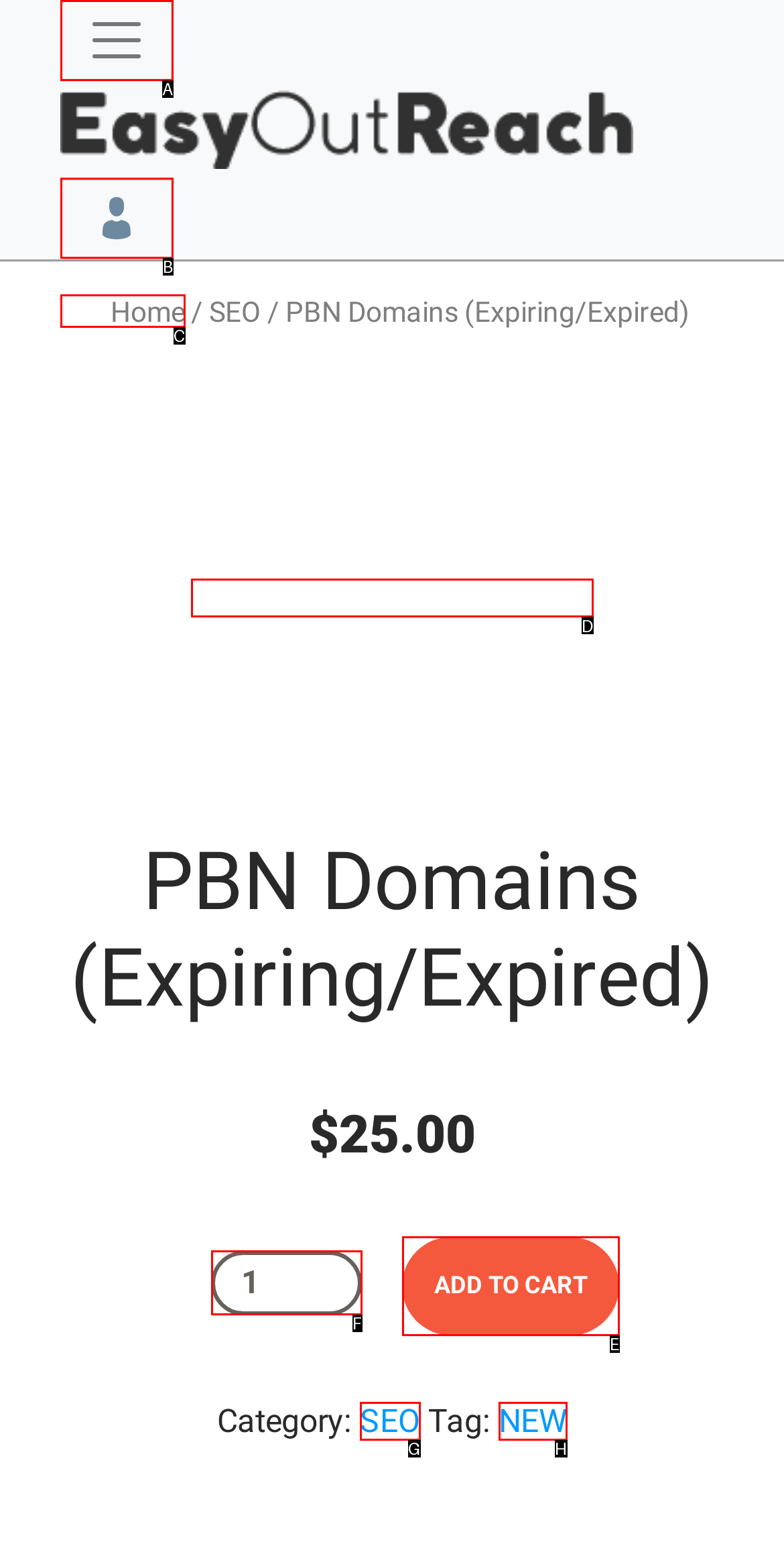Indicate the HTML element that should be clicked to perform the task: Click on Home Reply with the letter corresponding to the chosen option.

C